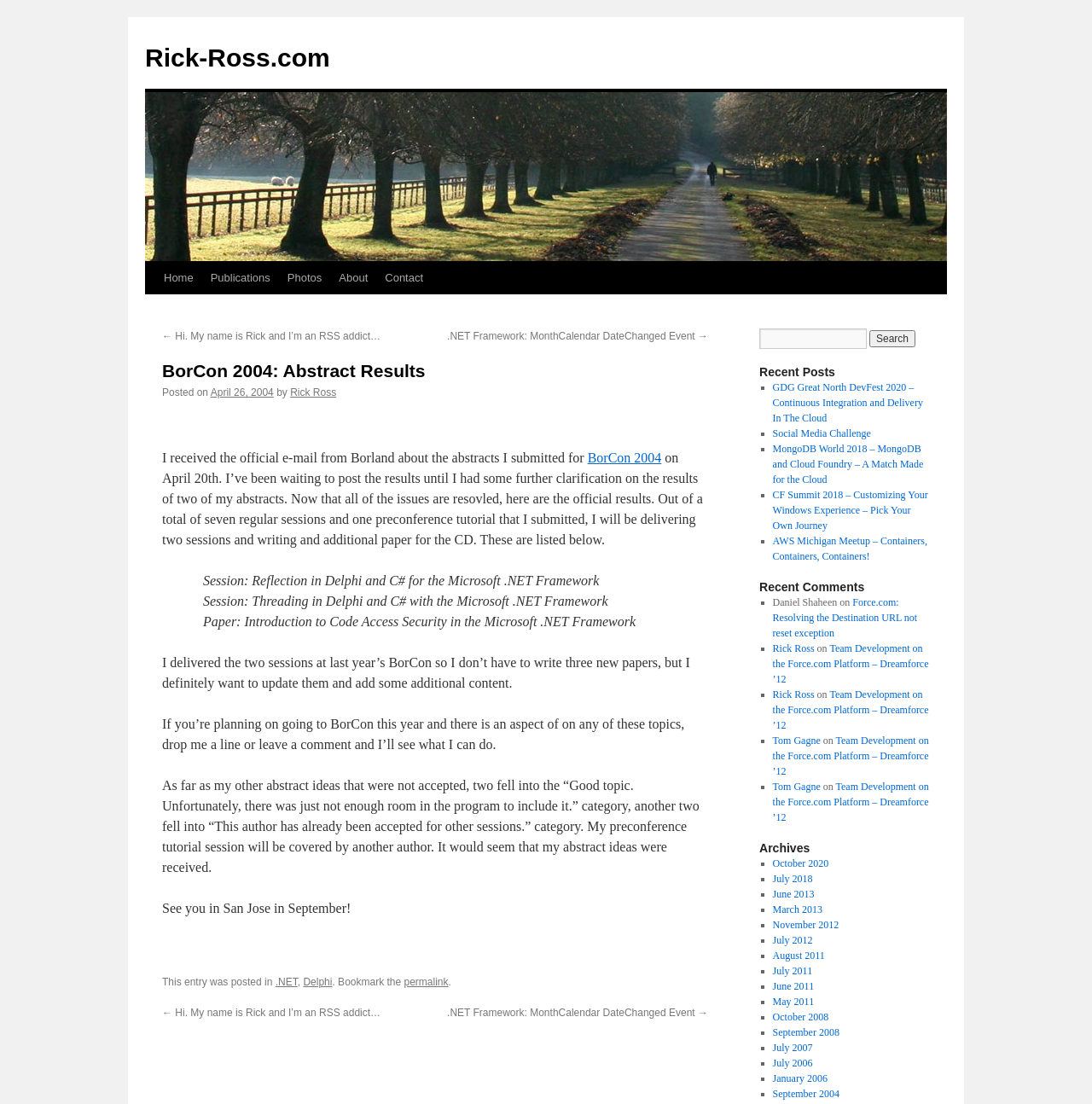Locate the bounding box coordinates of the element that should be clicked to fulfill the instruction: "view recent posts".

[0.695, 0.33, 0.852, 0.344]